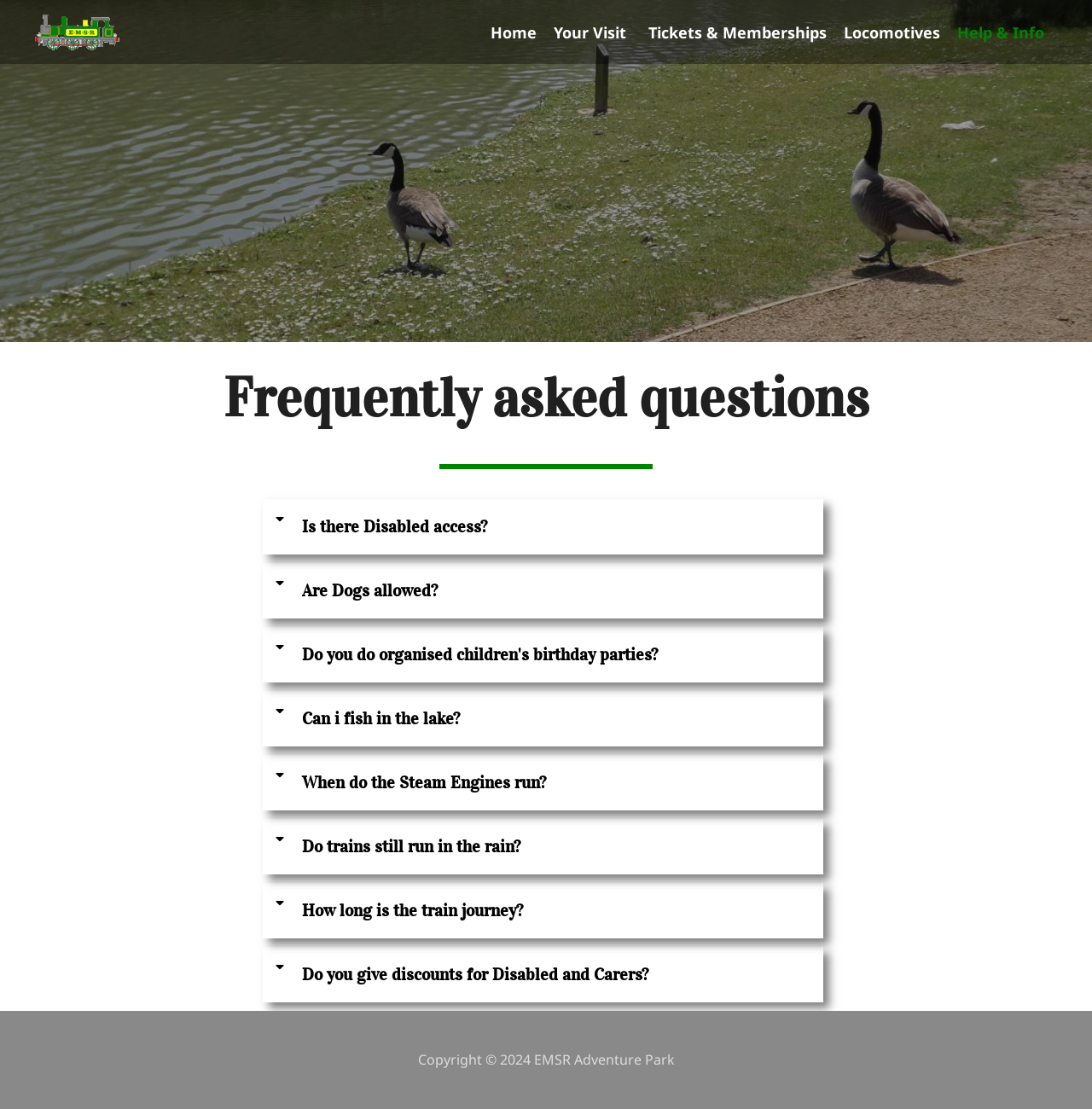Generate a comprehensive description of the webpage content.

The webpage is about Frequently Asked Questions (FAQs) for EMSR Adventure Park. At the top, there is a logo of EMSR Adventure Park, which is an image linked to the park's homepage. Below the logo, there are five navigation links: "Home", "Your Visit", "Tickets & Memberships", "Locomotives", and "Help & Info". 

The main content of the page is an article with a heading "Frequently asked questions". Below the heading, there are eight buttons, each representing a question. The questions are "Is there Disabled access?", "Are Dogs allowed?", "Do you do organised children's birthday parties?", "Can i fish in the lake?", "When do the Steam Engines run?", "Do trains still run in the rain?", "How long is the train journey?", and "Do you give discounts for Disabled and Carers?". Each button has a corresponding generic text element with the same question. 

At the bottom of the page, there is a copyright notice stating "Copyright © 2024 EMSR Adventure Park".